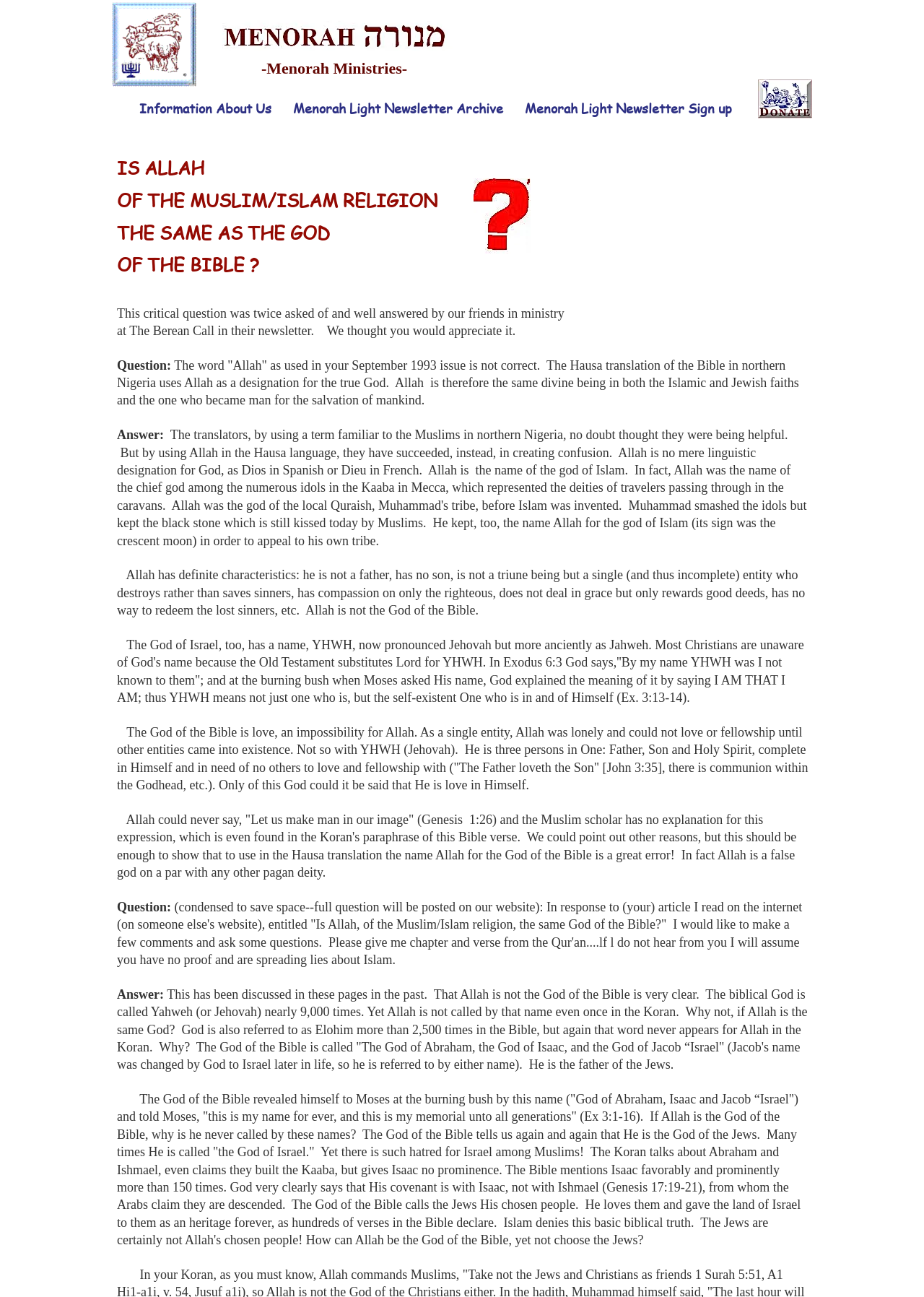What is the name of the God of Israel?
Refer to the screenshot and deliver a thorough answer to the question presented.

The name of the God of Israel can be found in the static text element, which explains that 'The God of Israel, too, has a name, YHWH, now pronounced Jehovah but more anciently as Jahweh.'